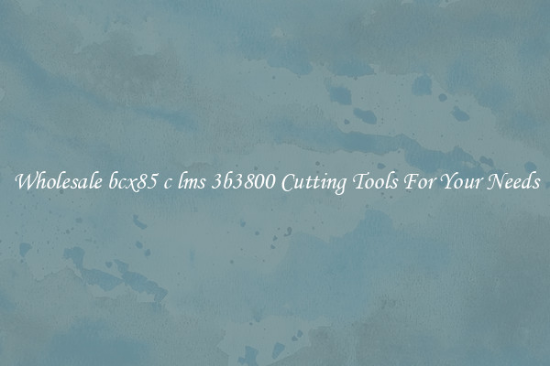What type of text is overlaid on the background?
Please give a detailed and elaborate answer to the question based on the image.

According to the caption, the image features 'elegant white text' that reads a specific message, which implies that the text is in white color and has an elegant font style.